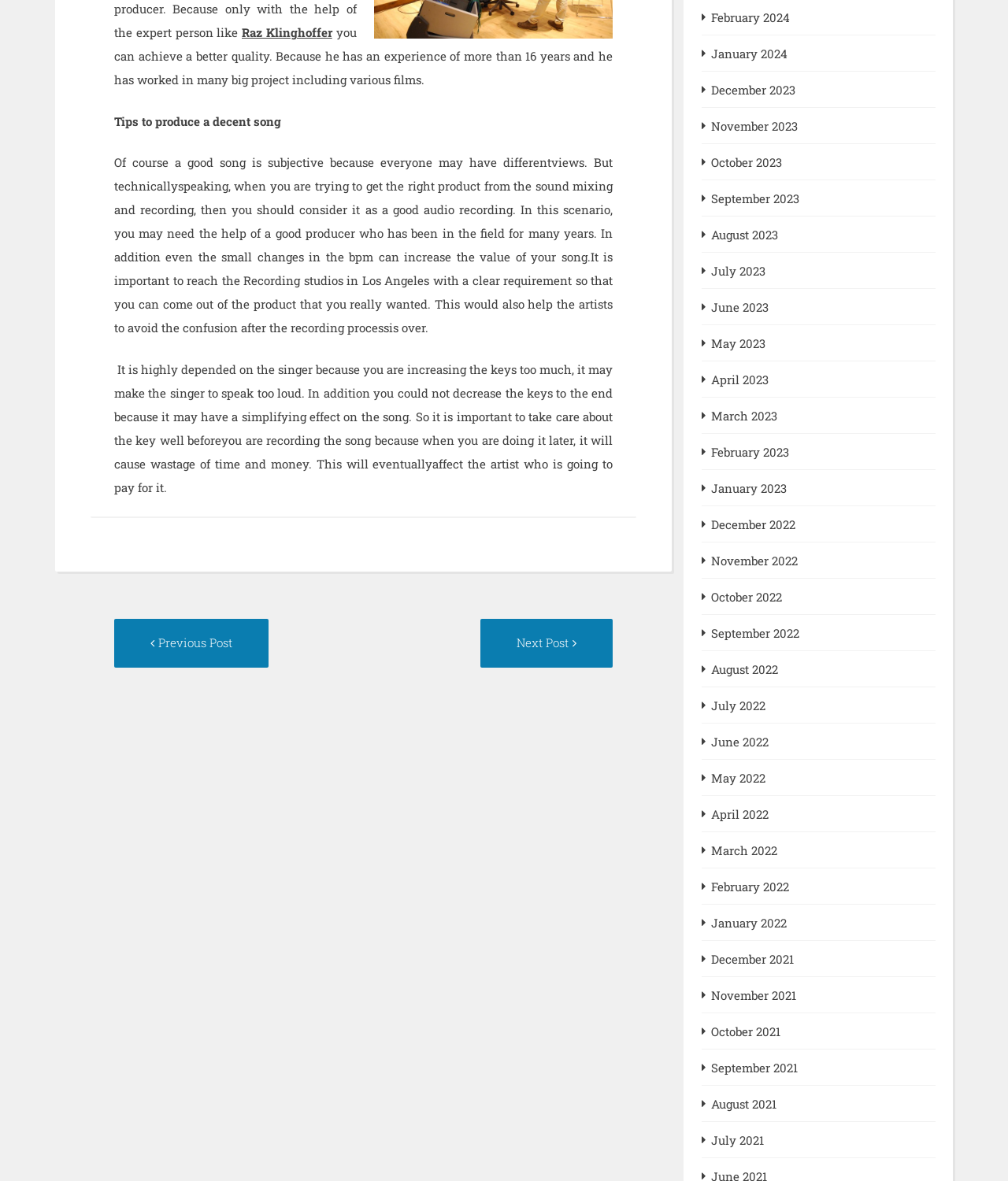Please identify the bounding box coordinates of the area that needs to be clicked to fulfill the following instruction: "Read the 'Tips to produce a decent song' article."

[0.113, 0.096, 0.279, 0.109]